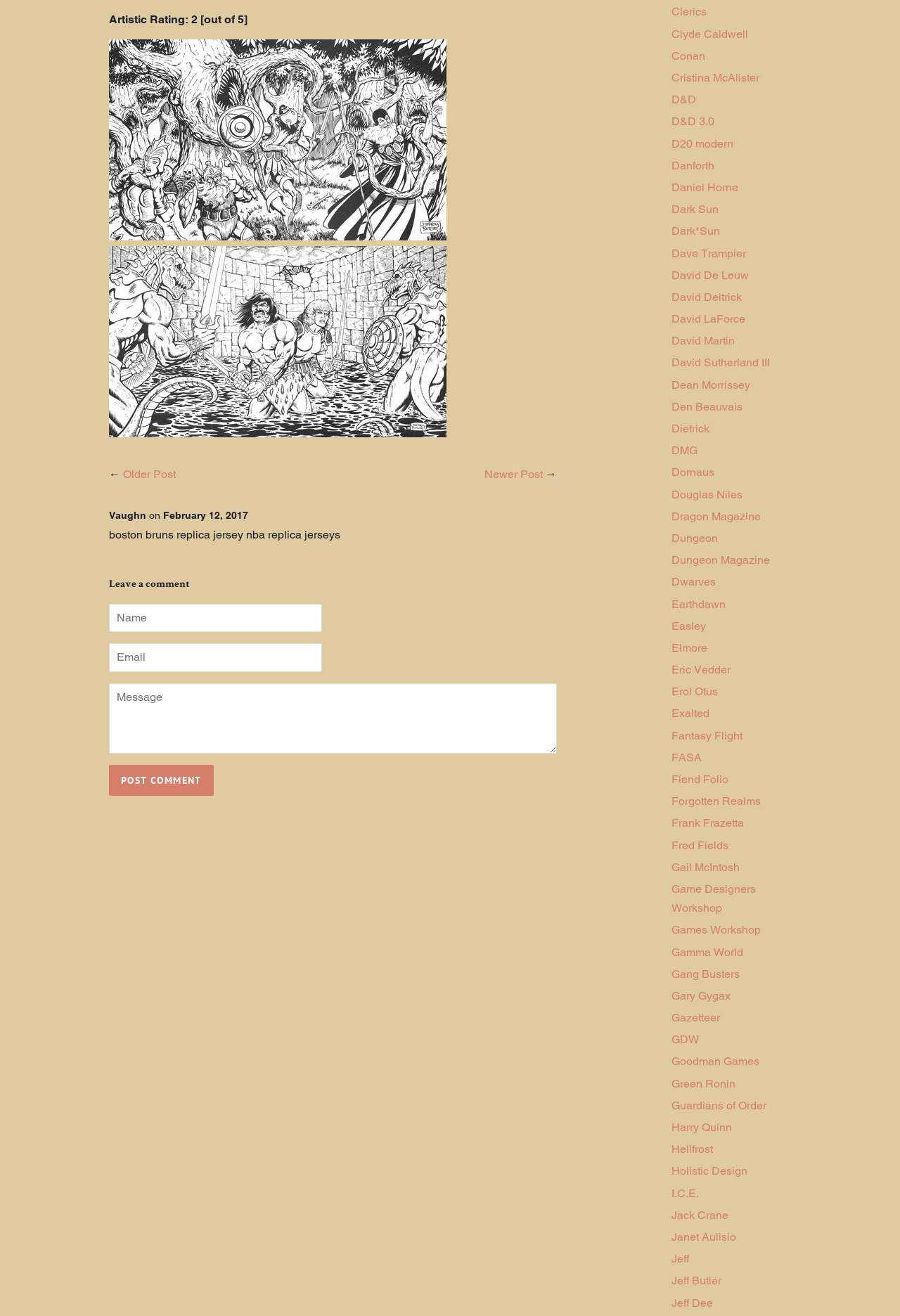Give a one-word or phrase response to the following question: What is the rating of the artistic work?

2 out of 5